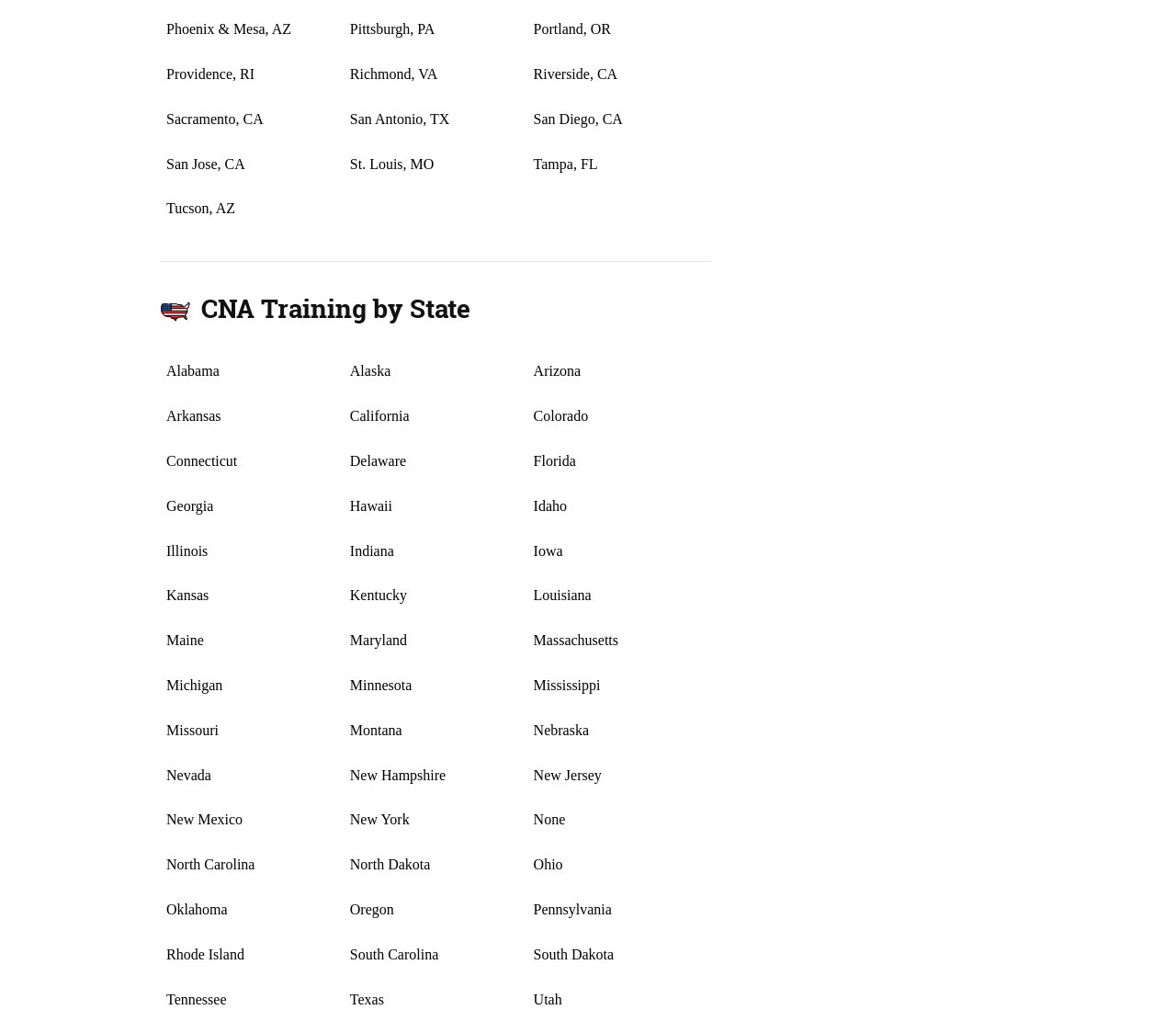Can you pinpoint the bounding box coordinates for the clickable element required for this instruction: "View USA CNA Training by State"? The coordinates should be four float numbers between 0 and 1, i.e., [left, top, right, bottom].

[0.137, 0.289, 0.605, 0.324]